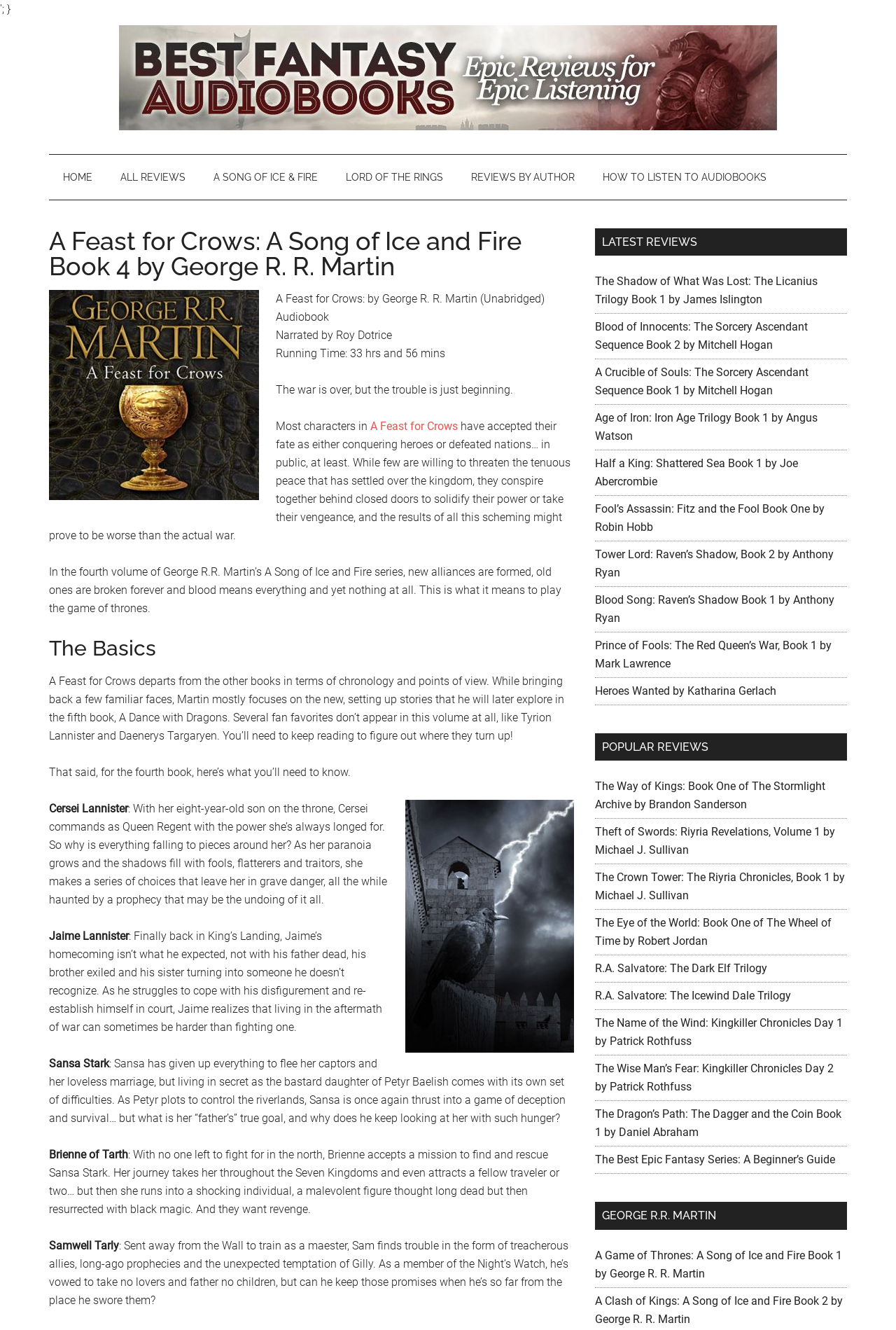Determine which piece of text is the heading of the webpage and provide it.

A Feast for Crows: A Song of Ice and Fire Book 4 by George R. R. Martin